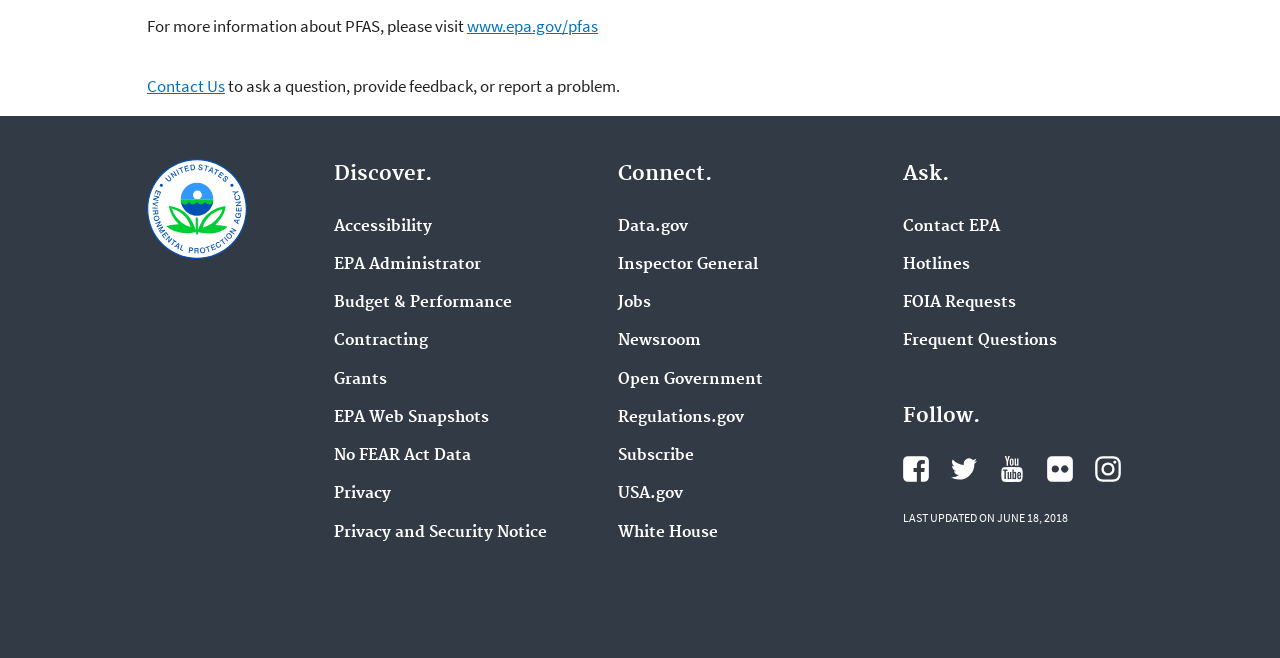Answer briefly with one word or phrase:
What social media platforms does EPA have?

Facebook, Twitter, YouTube, Flickr, Instagram